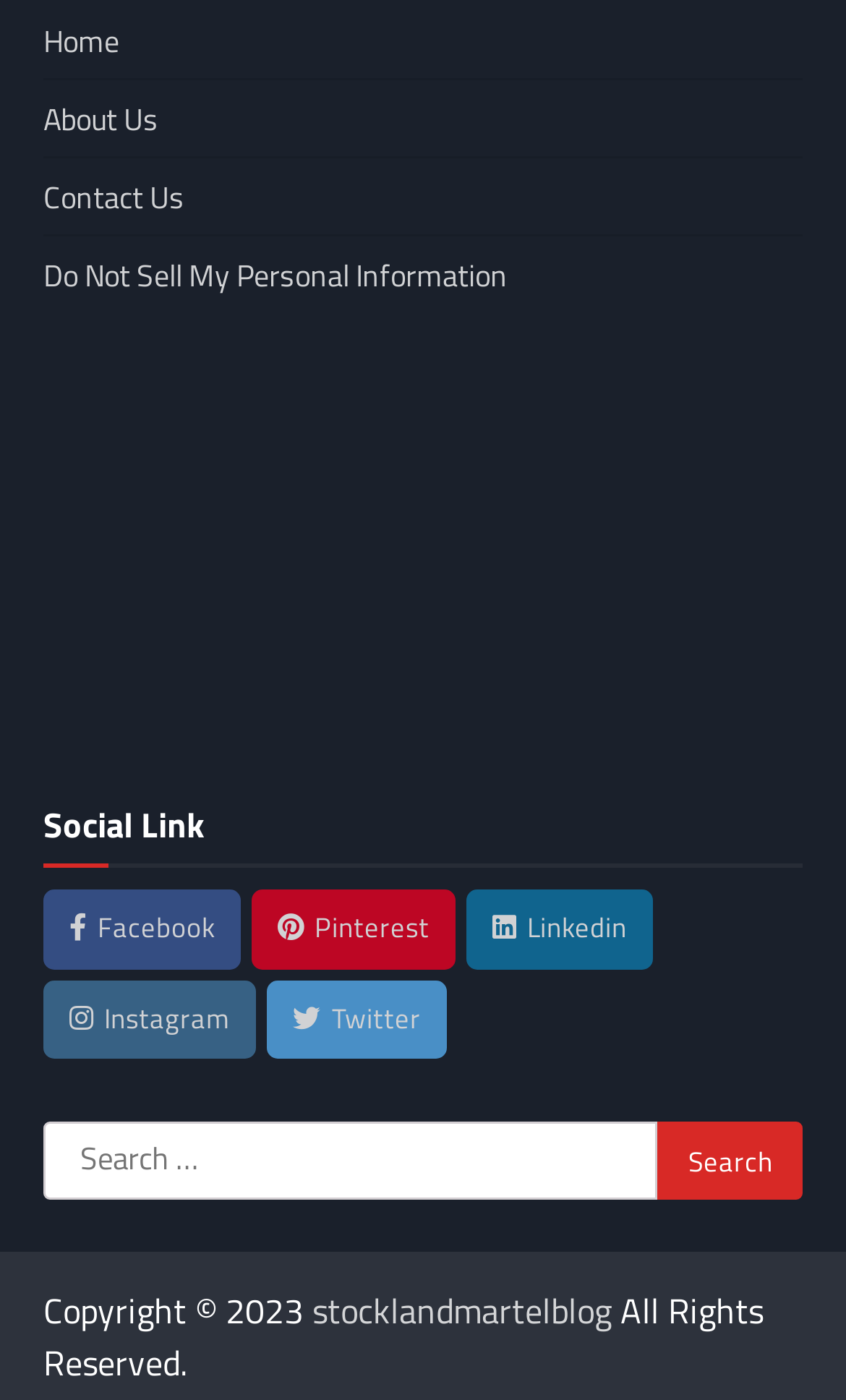Given the element description "Accept all", identify the bounding box of the corresponding UI element.

None